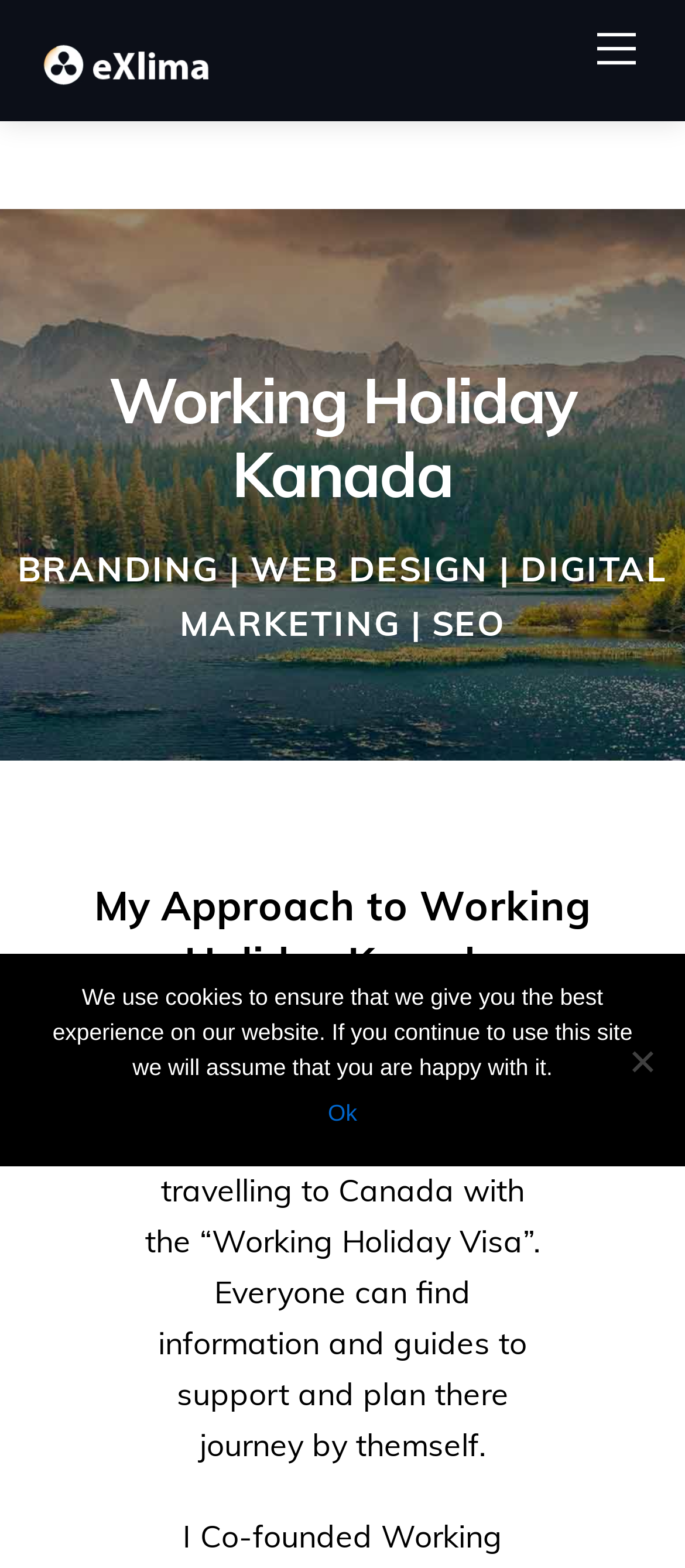What is the target audience of the website?
Answer the question with a single word or phrase derived from the image.

German travelers